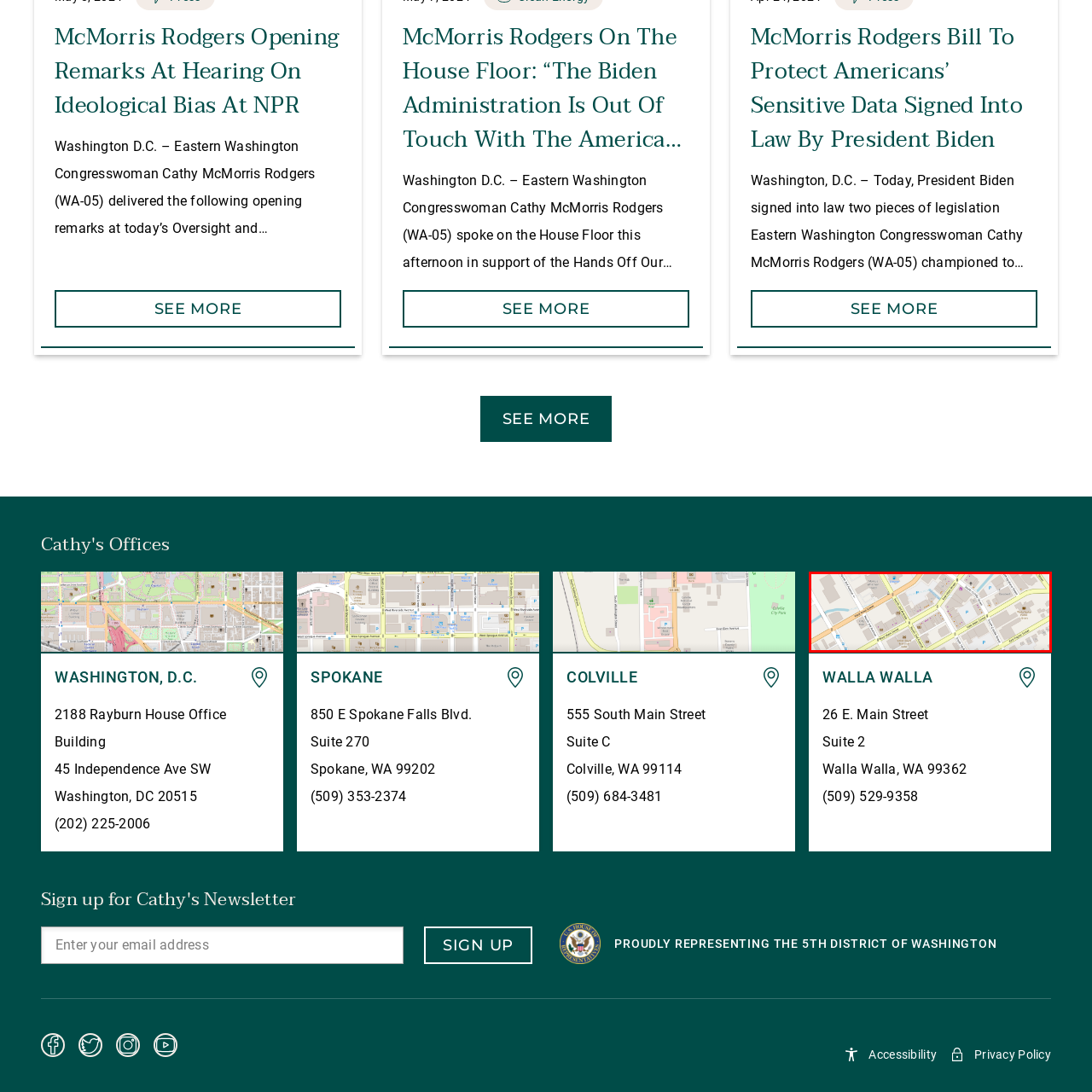Direct your attention to the image contained by the red frame and provide a detailed response to the following question, utilizing the visual data from the image:
What is the purpose of this street map?

The street map is a visual representation of local geography, showcasing main roads and a layout that can assist residents and visitors in navigating the space, making it easier to move around Walla Walla, Washington.